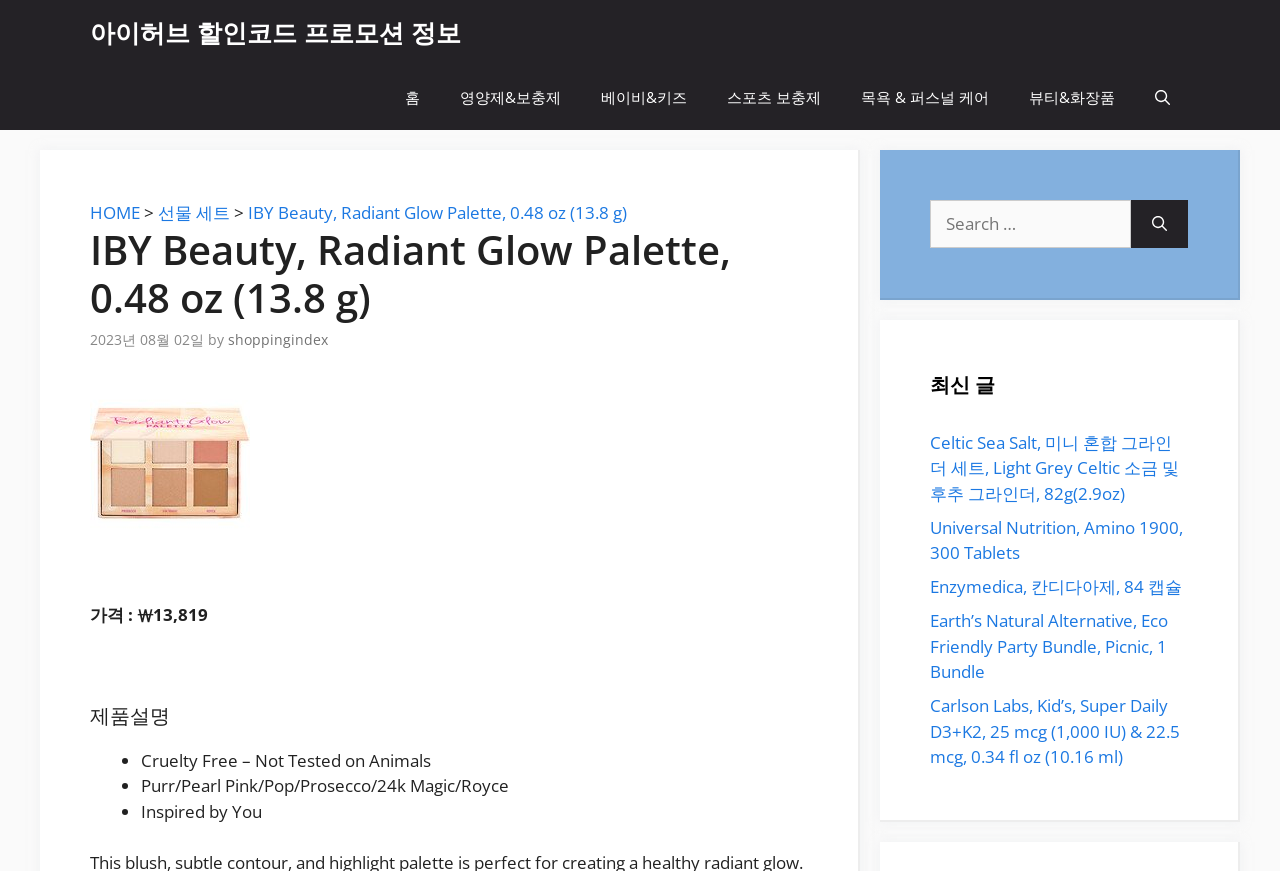Find the bounding box coordinates of the clickable element required to execute the following instruction: "Open search bar". Provide the coordinates as four float numbers between 0 and 1, i.e., [left, top, right, bottom].

[0.887, 0.075, 0.93, 0.149]